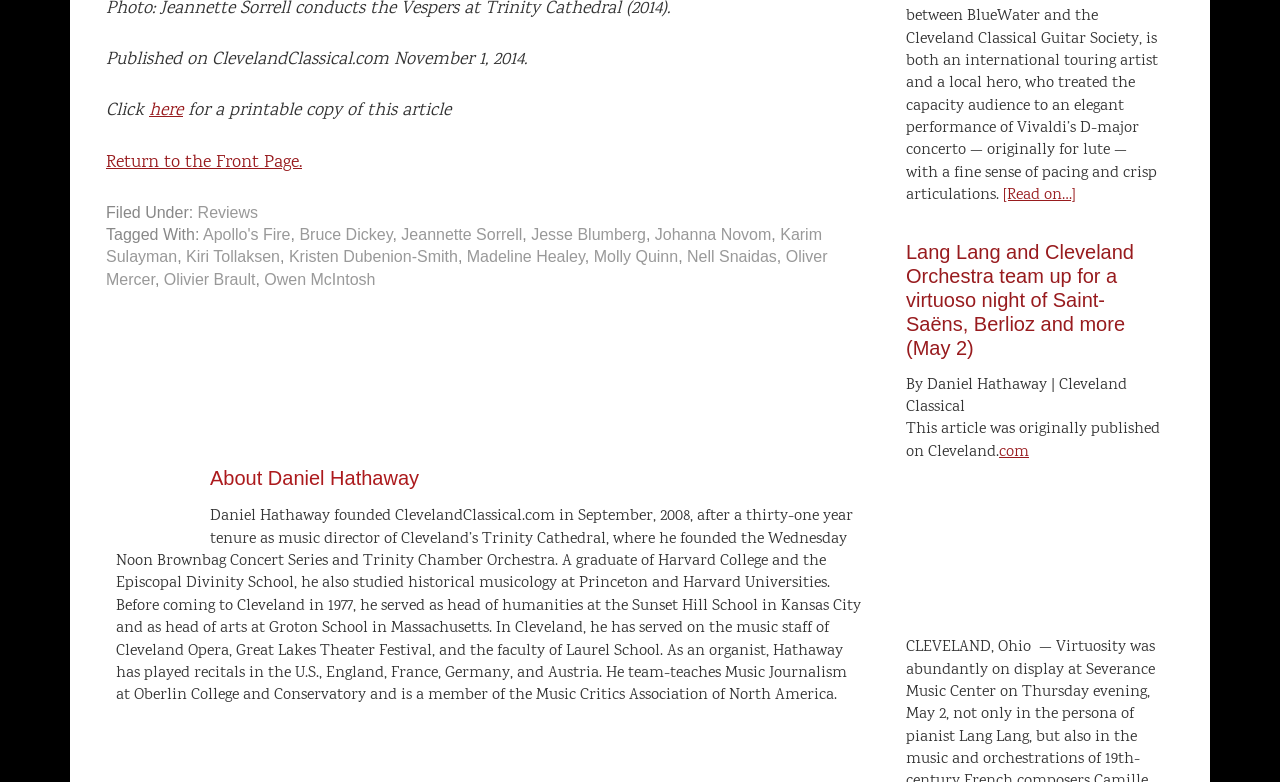How many links are there in the footer section?
Please describe in detail the information shown in the image to answer the question.

The footer section is identified by the element 'FooterAsNonLandmark' and contains links such as 'Reviews', 'Apollo's Fire', 'Bruce Dickey', and others. By counting these links, we can determine that there are 9 links in the footer section.